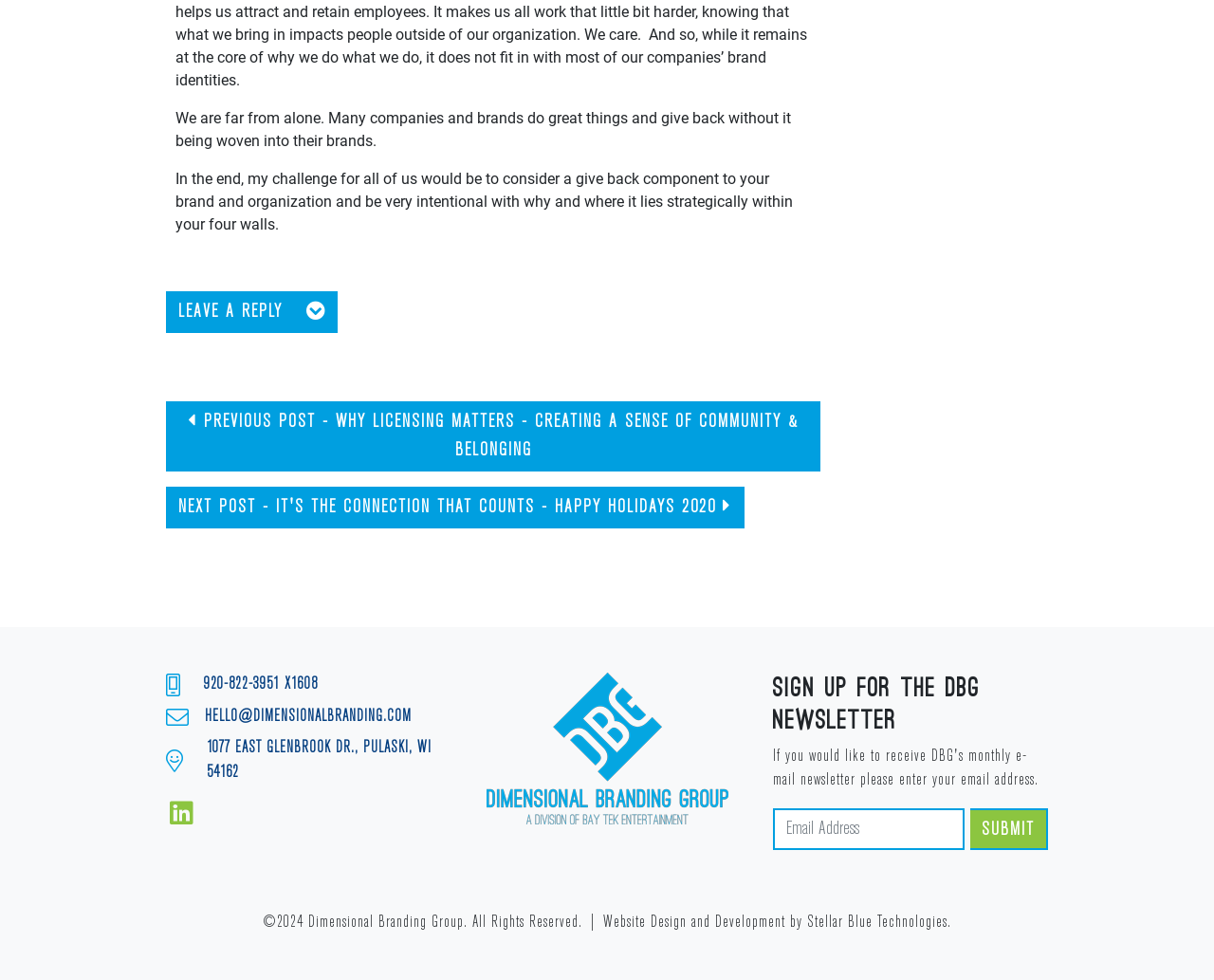Give a one-word or short phrase answer to the question: 
What is the purpose of the links at the bottom of the webpage

To provide contact information